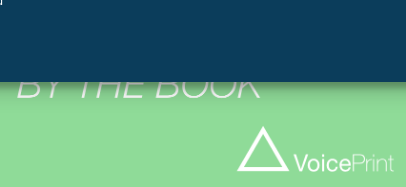Please answer the following question using a single word or phrase: 
Where is the 'VoicePrint' logo located?

bottom right corner